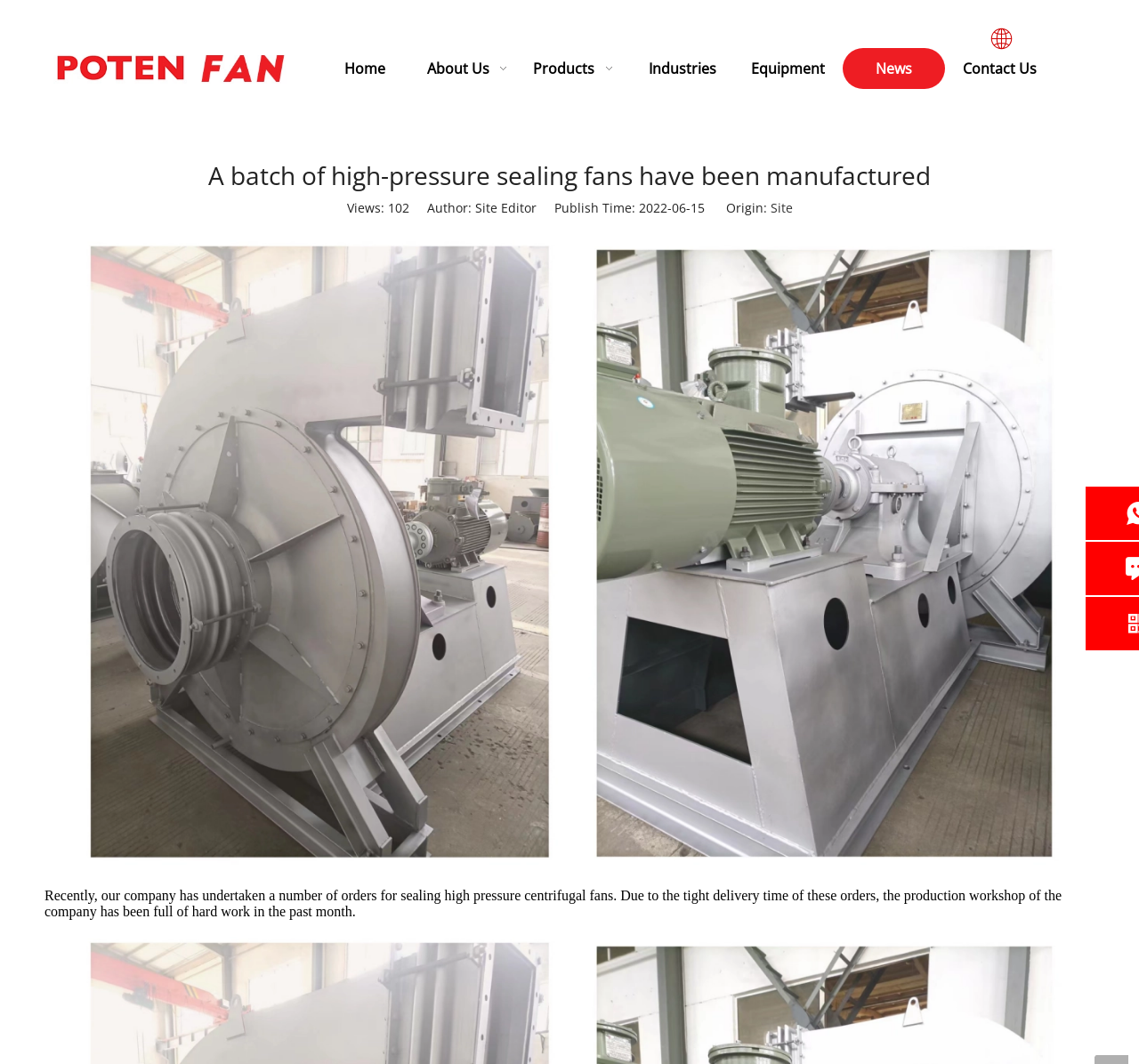Bounding box coordinates should be provided in the format (top-left x, top-left y, bottom-right x, bottom-right y) with all values between 0 and 1. Identify the bounding box for this UI element: high pressure centrifugal fan

[0.39, 0.834, 0.534, 0.849]